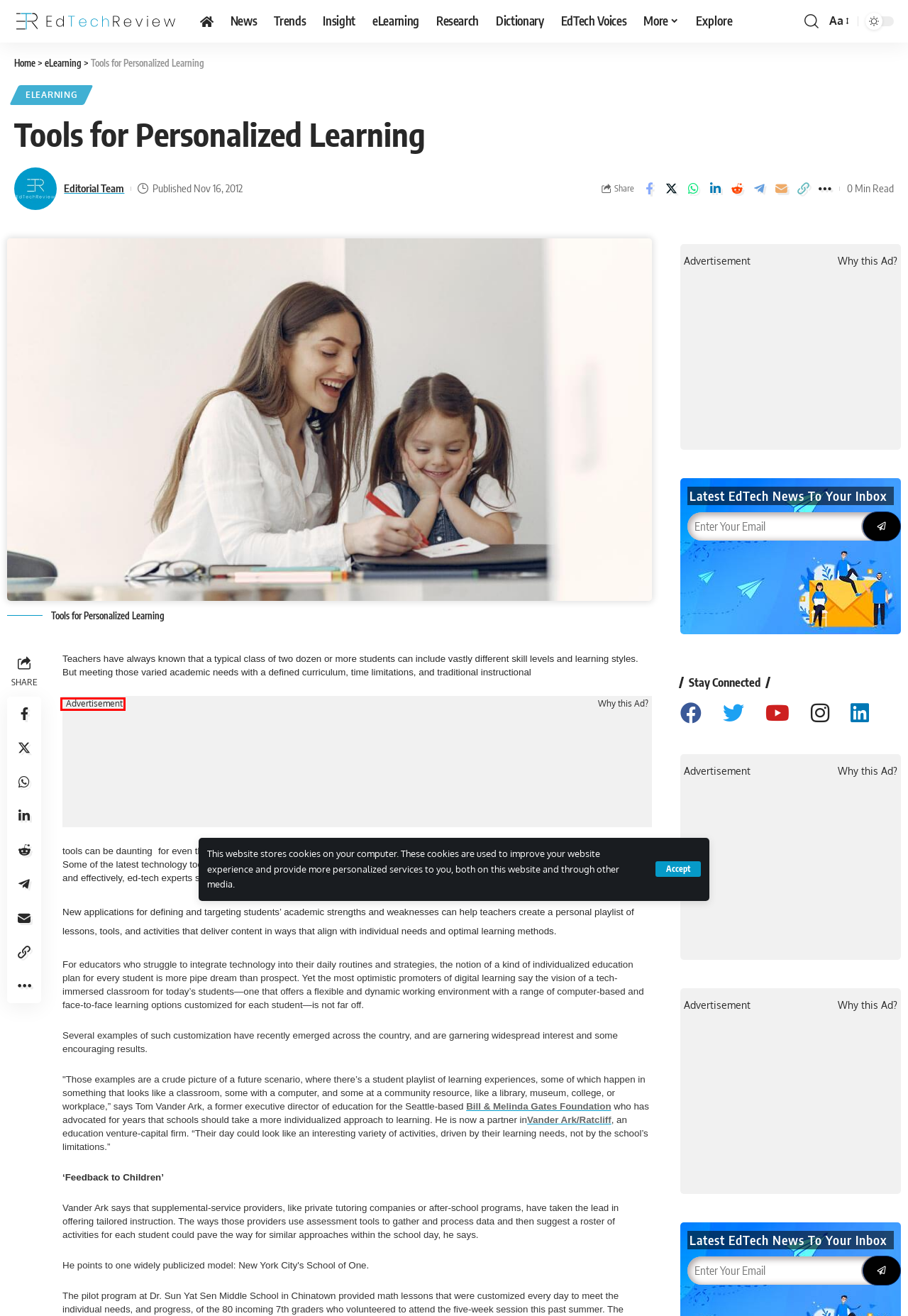You are given a screenshot of a webpage with a red rectangle bounding box around an element. Choose the best webpage description that matches the page after clicking the element in the bounding box. Here are the candidates:
A. Insight – EdTechReview
B. Editorial Team – EdTechReview
C. Our Clients – EdTechReview
D. Advertise – EdTechReview
E. Tools in Education – EdTechReview
F. Important Links – EdTechReview
G. Sponsor – EdTechReview
H. 1:1 Learning – EdTechReview

D